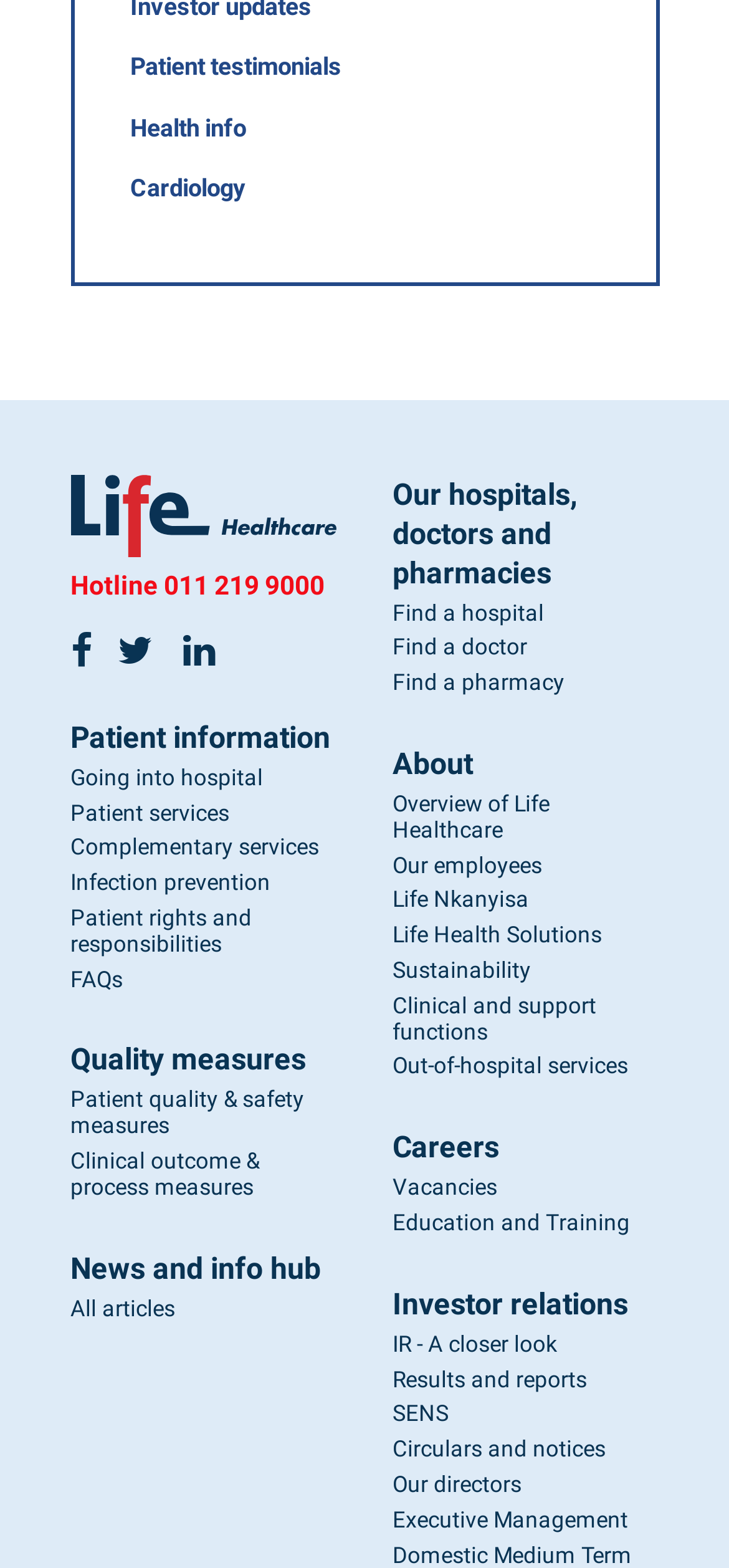Provide a brief response to the question below using a single word or phrase: 
What is the name of the company?

Life Healthcare